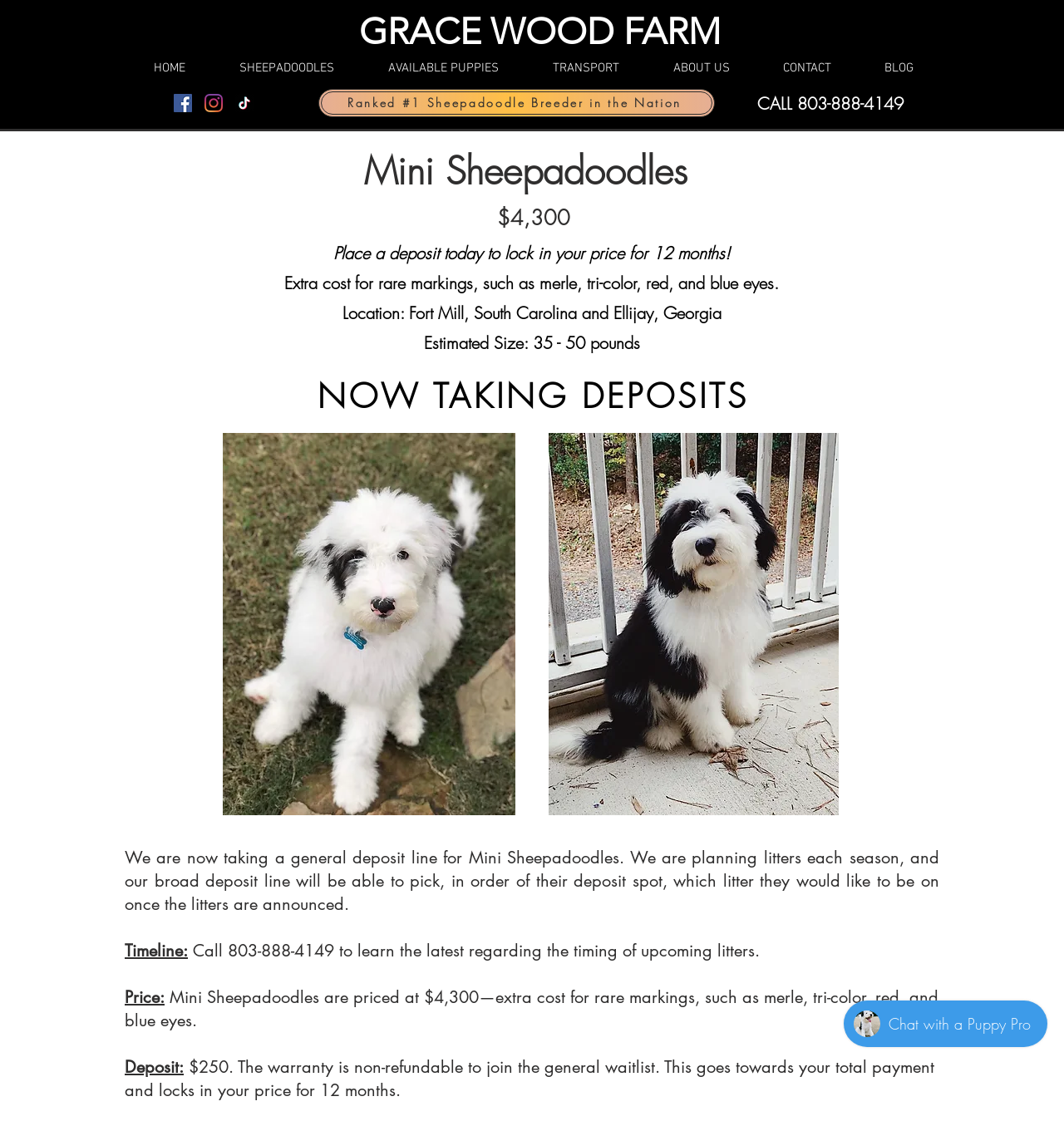Locate the bounding box coordinates of the element to click to perform the following action: 'Check the 'Facebook' social media link'. The coordinates should be given as four float values between 0 and 1, in the form of [left, top, right, bottom].

[0.163, 0.084, 0.18, 0.1]